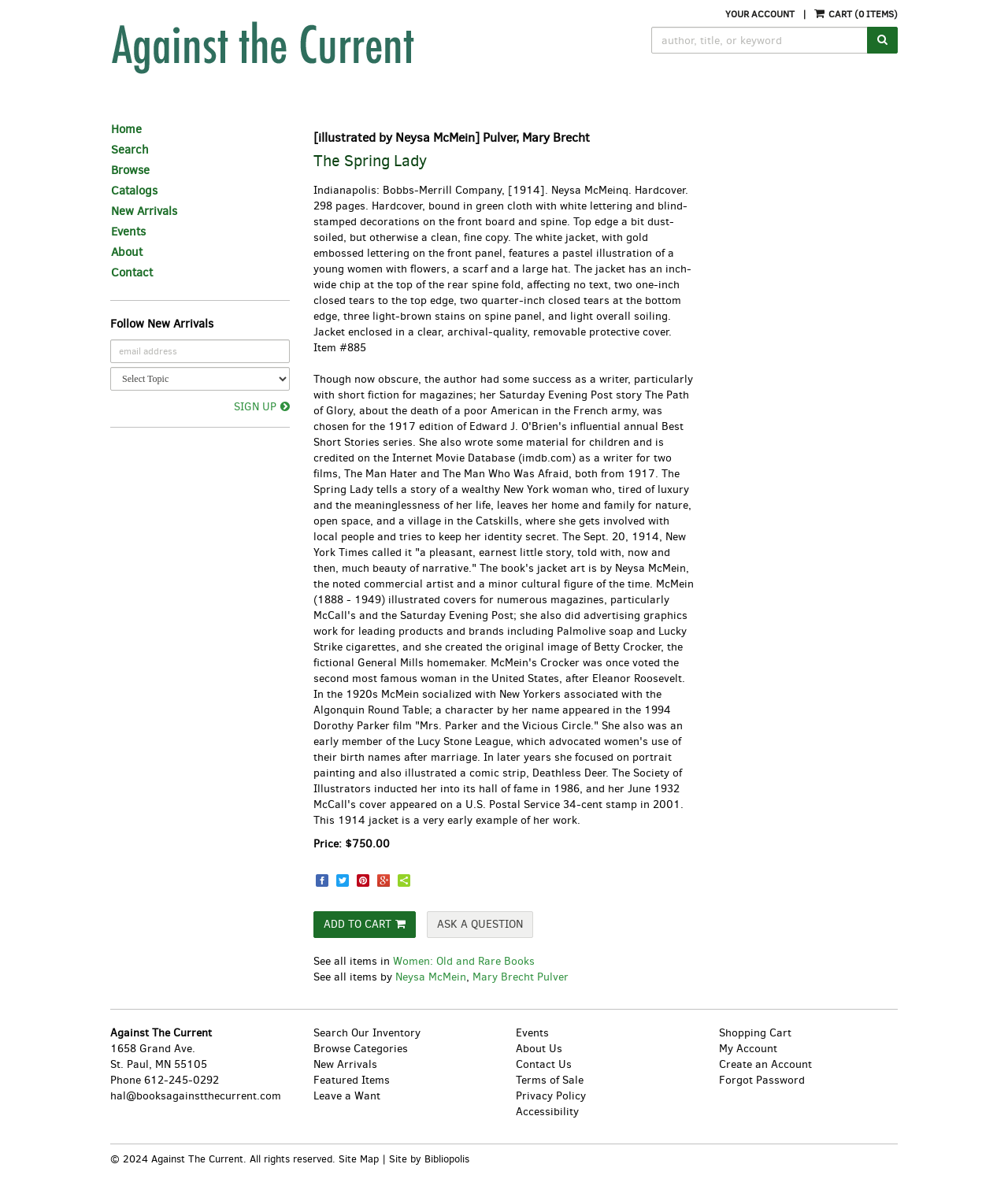Who is the author of the book?
Analyze the screenshot and provide a detailed answer to the question.

I found the author's name by reading the text in the main content area, where it says '[illustrated by Neysa McMein] Pulver, Mary Brecht'.